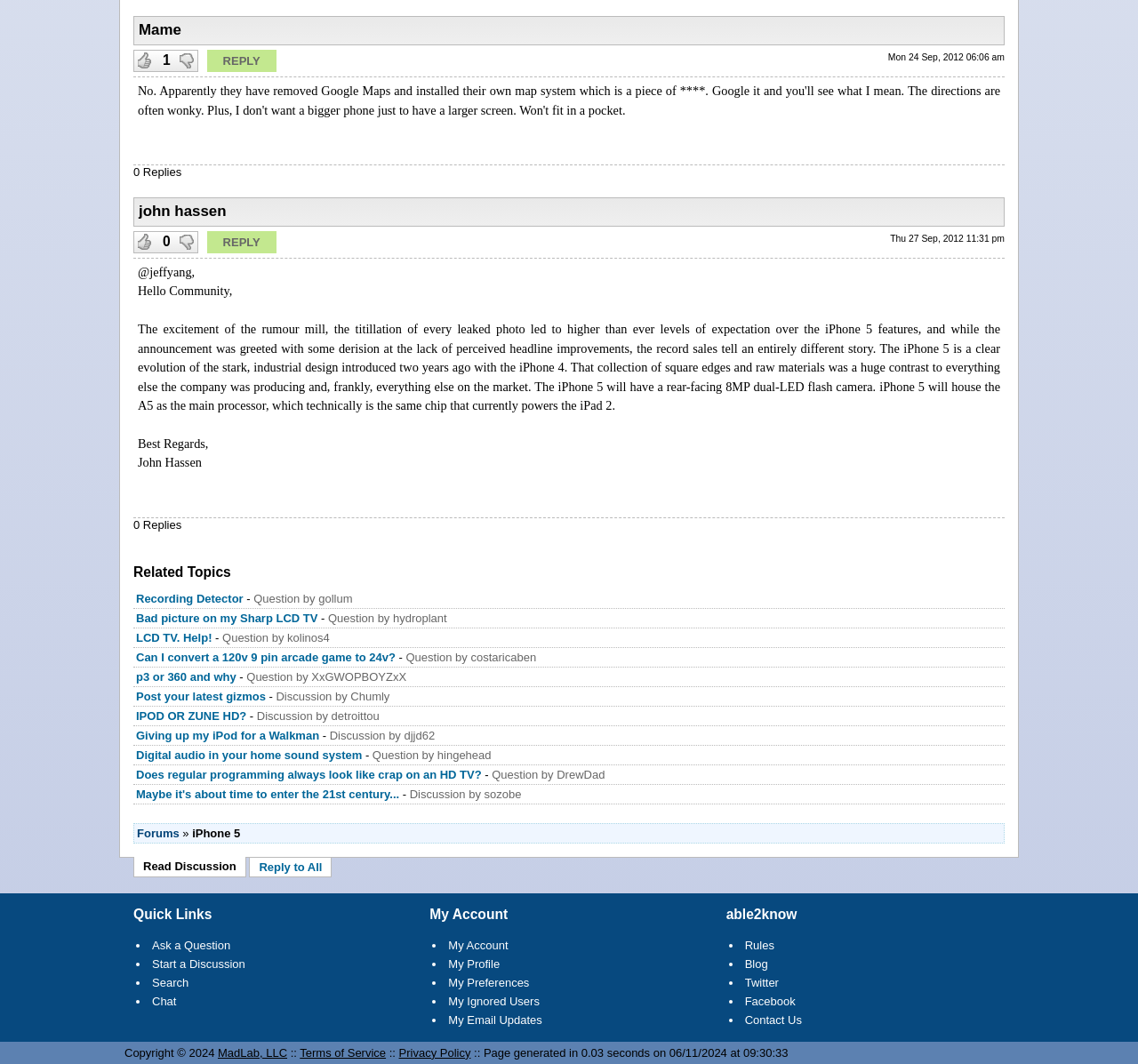Please locate the bounding box coordinates of the element that should be clicked to complete the given instruction: "Go to the forums".

[0.12, 0.777, 0.158, 0.789]